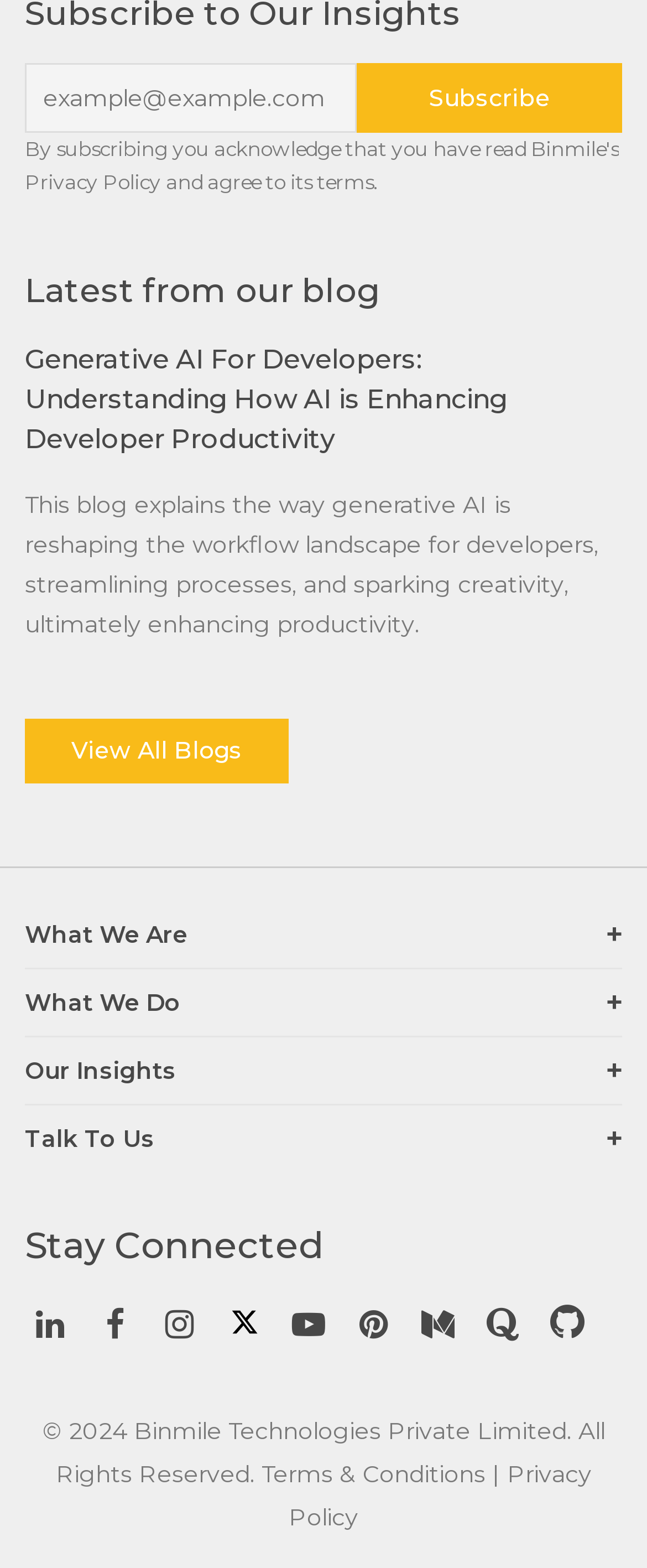Determine the bounding box coordinates for the UI element described. Format the coordinates as (top-left x, top-left y, bottom-right x, bottom-right y) and ensure all values are between 0 and 1. Element description: View All Blogs

[0.038, 0.459, 0.446, 0.5]